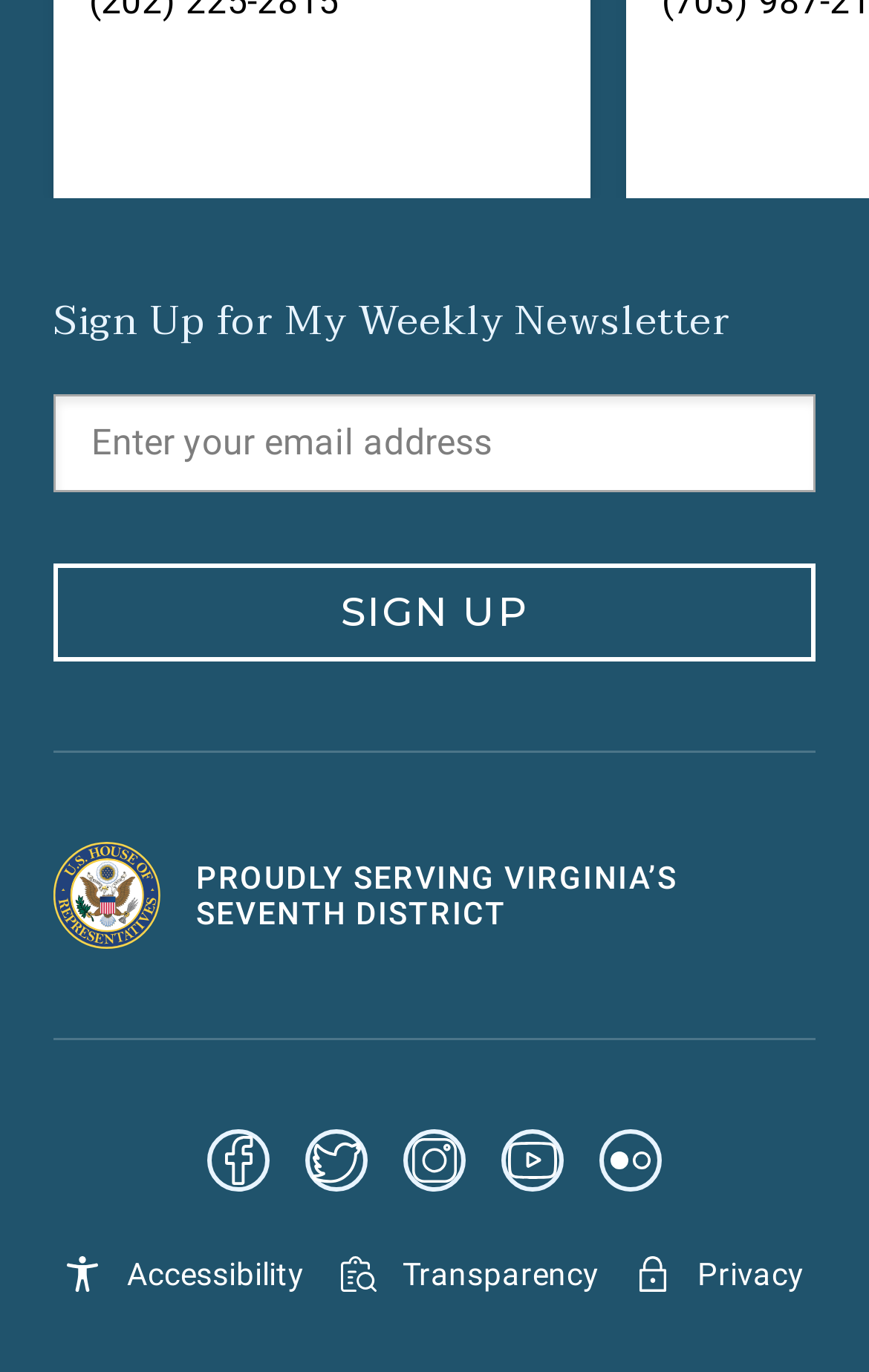Answer this question using a single word or a brief phrase:
What is the purpose of the links at the bottom of the page?

Access to other resources